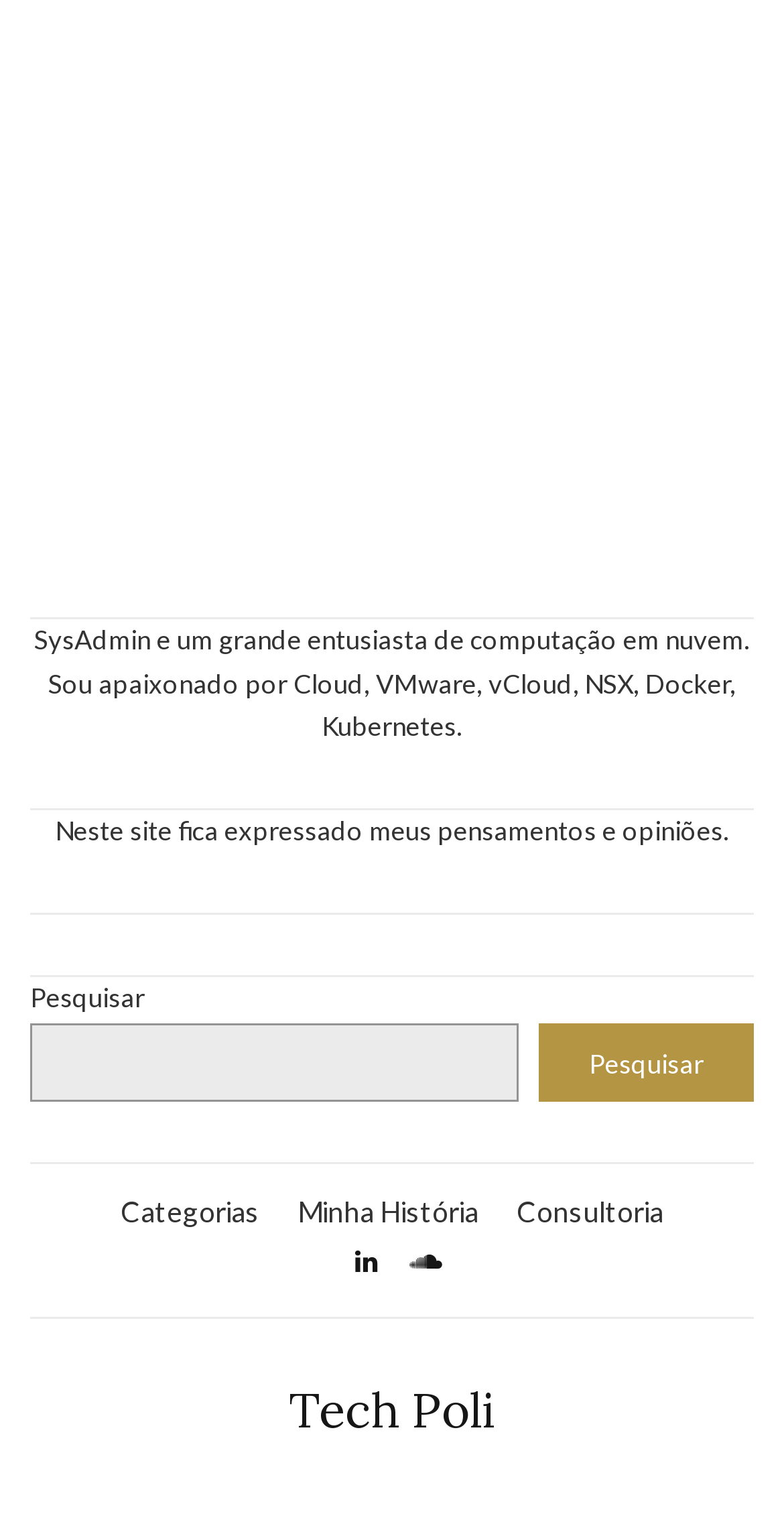Bounding box coordinates are specified in the format (top-left x, top-left y, bottom-right x, bottom-right y). All values are floating point numbers bounded between 0 and 1. Please provide the bounding box coordinate of the region this sentence describes: Michael Broad

None